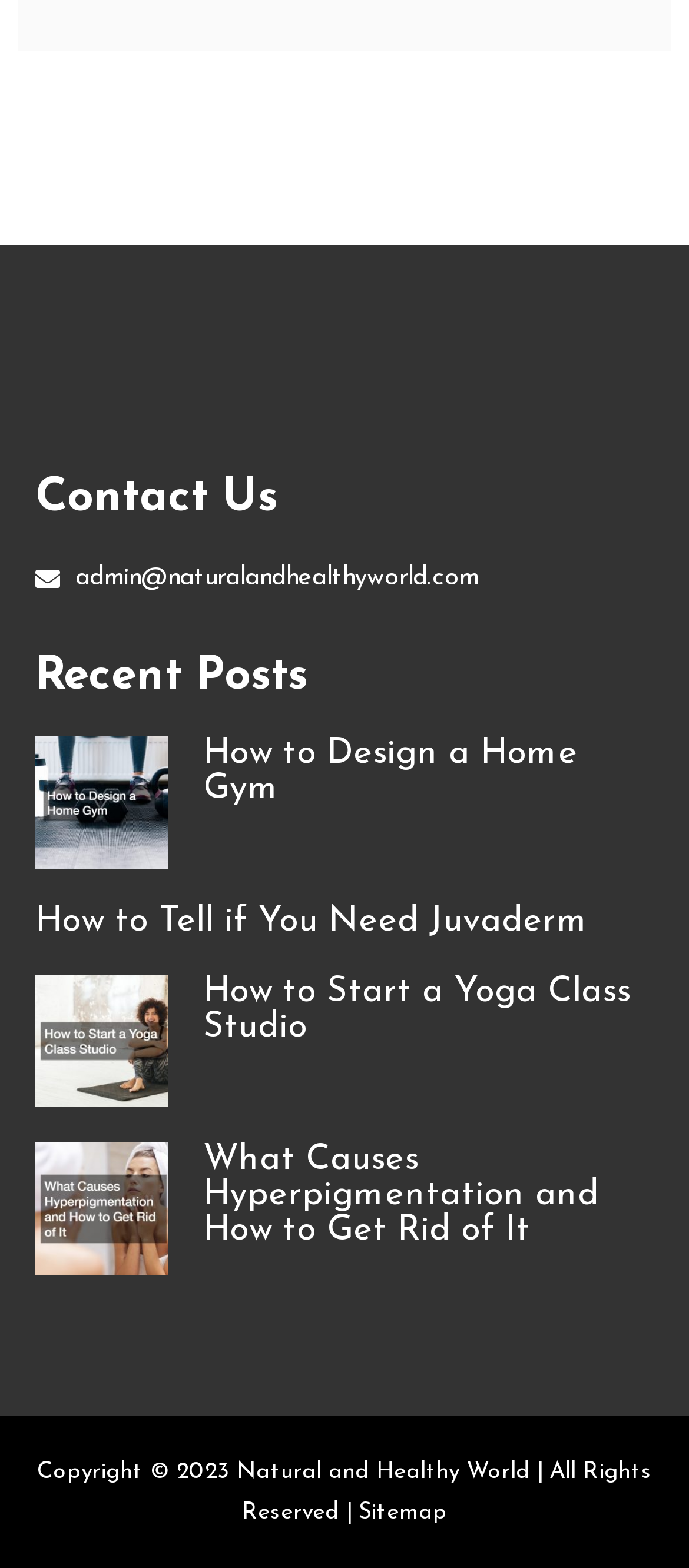What is the copyright year?
Make sure to answer the question with a detailed and comprehensive explanation.

The copyright information is displayed at the bottom of the page, which includes the year '2023', indicating that the copyright year is 2023.